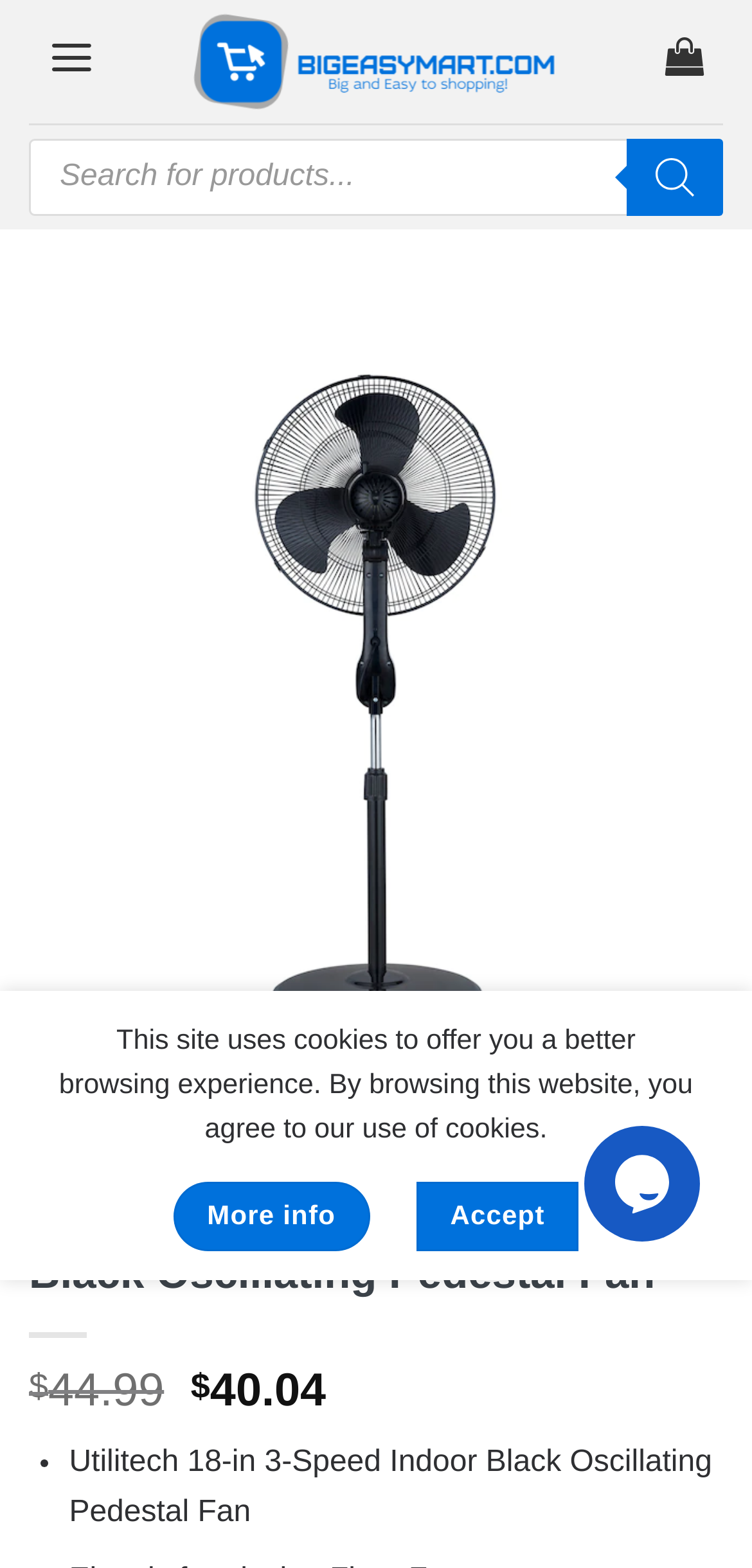Determine the bounding box coordinates for the UI element with the following description: "parent_node: Products search aria-label="Search"". The coordinates should be four float numbers between 0 and 1, represented as [left, top, right, bottom].

[0.833, 0.088, 0.962, 0.137]